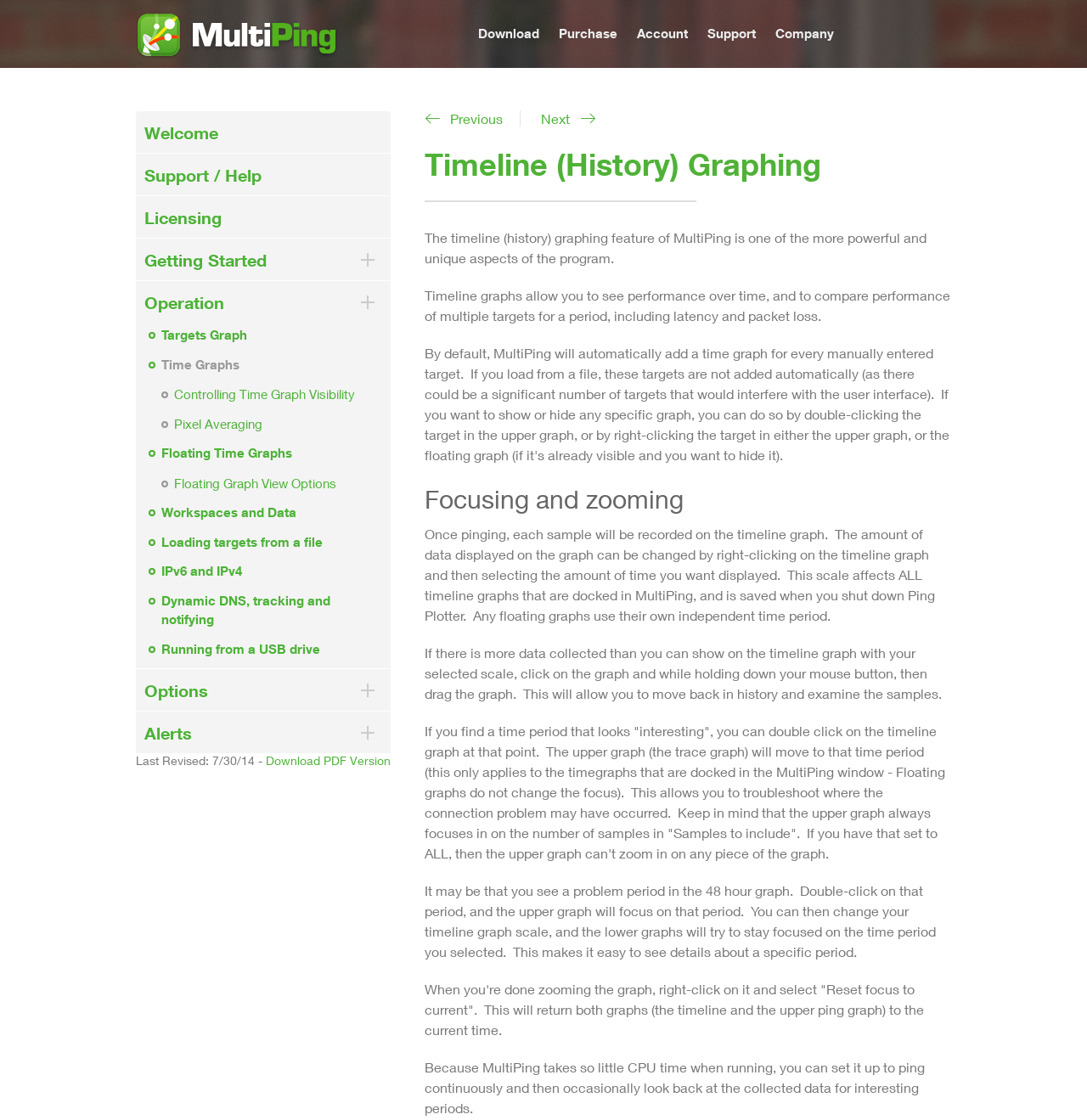What is the main feature of MultiPing?
Please use the image to provide a one-word or short phrase answer.

Time Graphs